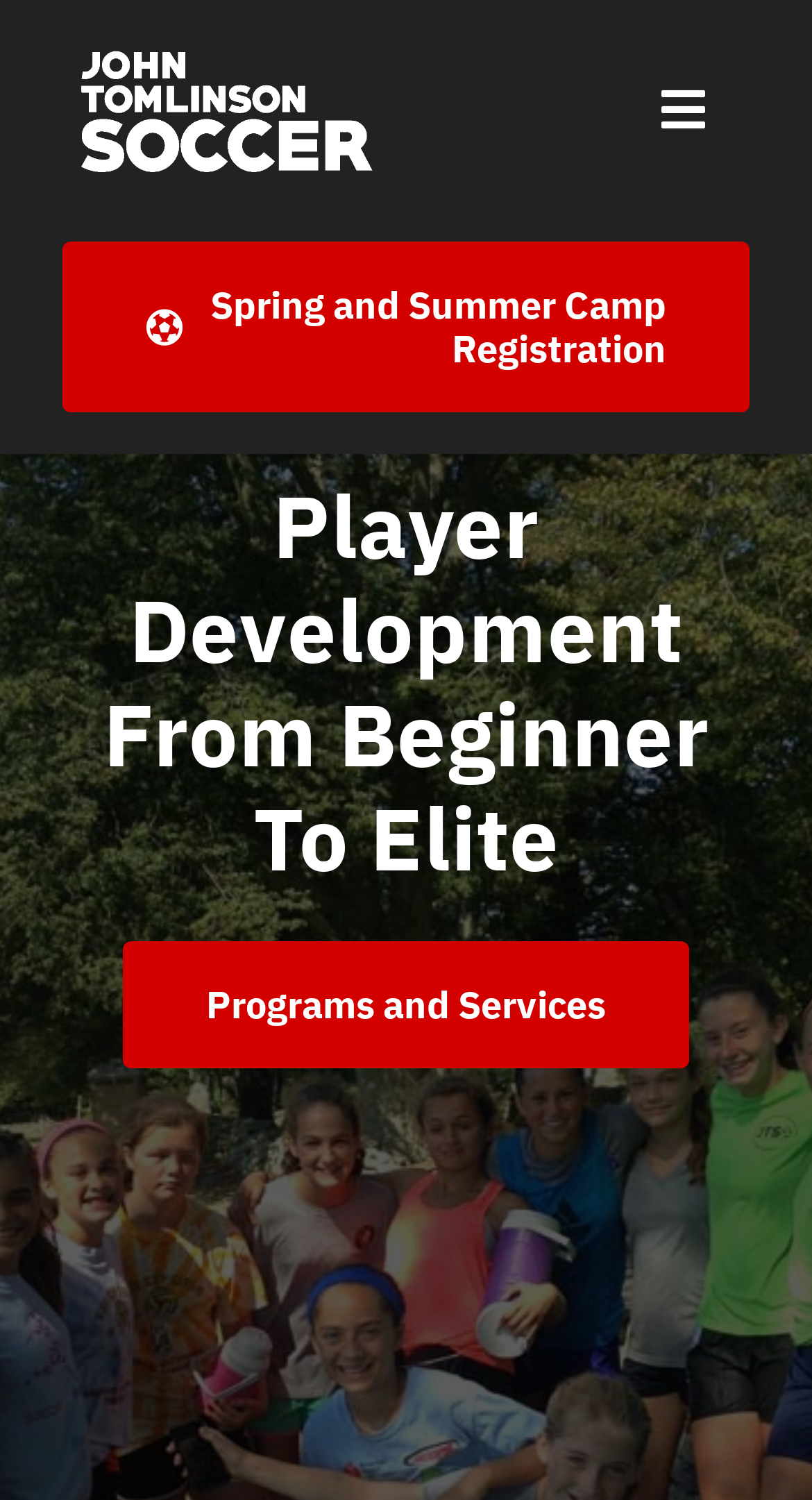Provide a brief response to the question below using a single word or phrase: 
What is the purpose of the toggle button?

To expand navigation